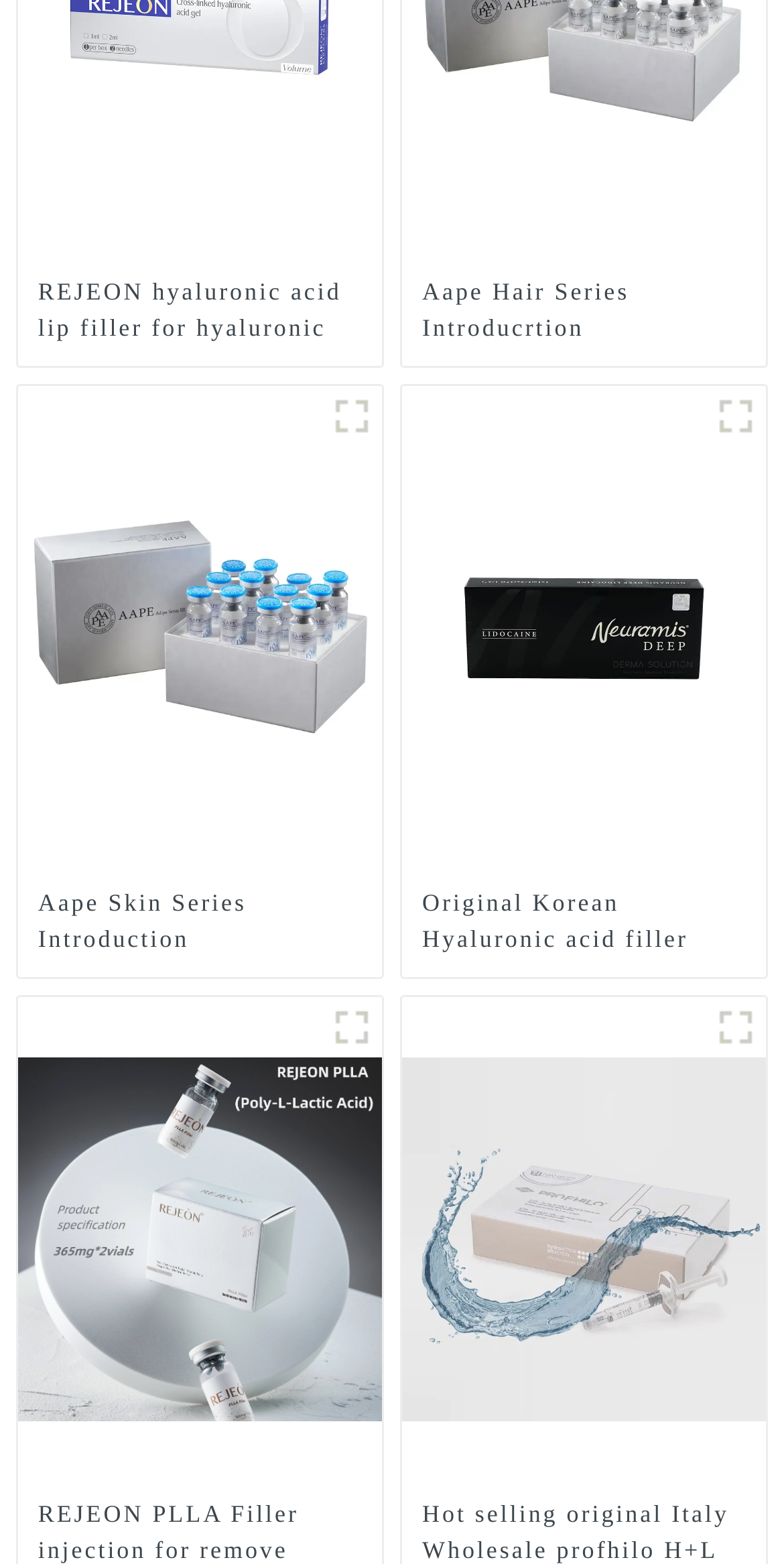Answer the question with a brief word or phrase:
How many images are there on the webpage?

Six